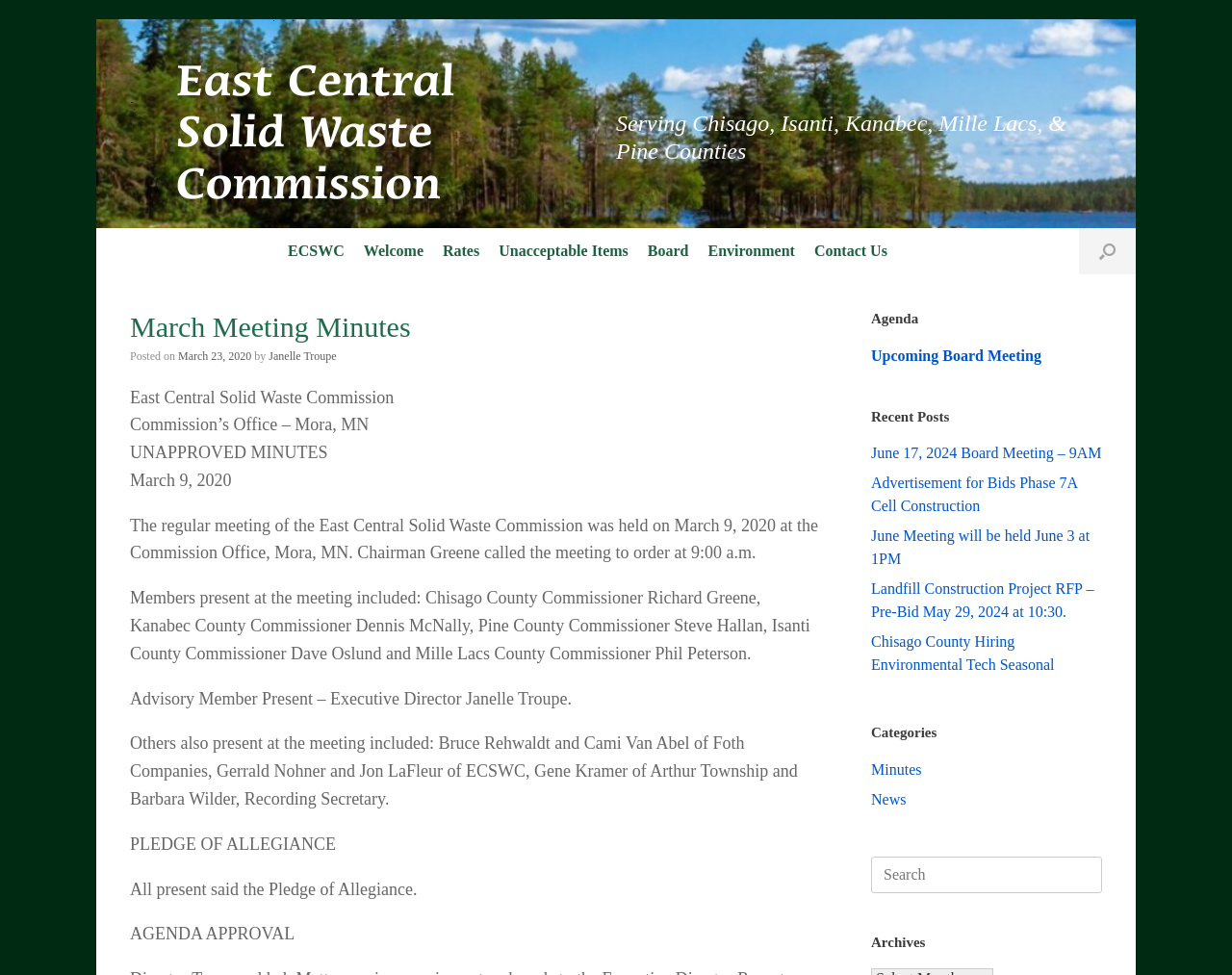Please identify the coordinates of the bounding box that should be clicked to fulfill this instruction: "View the 'Minutes' category".

[0.707, 0.78, 0.748, 0.797]